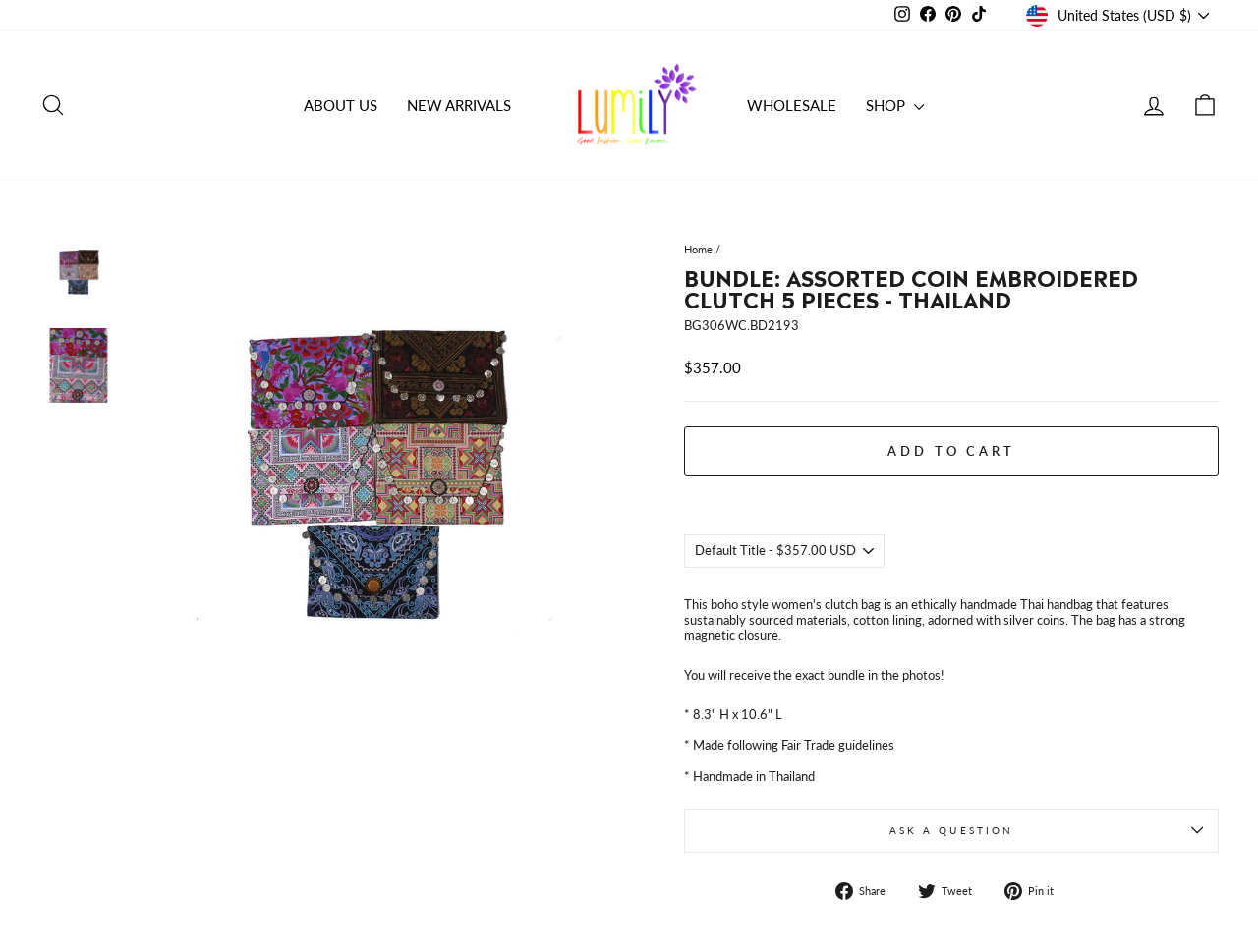Please reply to the following question with a single word or a short phrase:
What is the material of the clutch bag's lining?

cotton